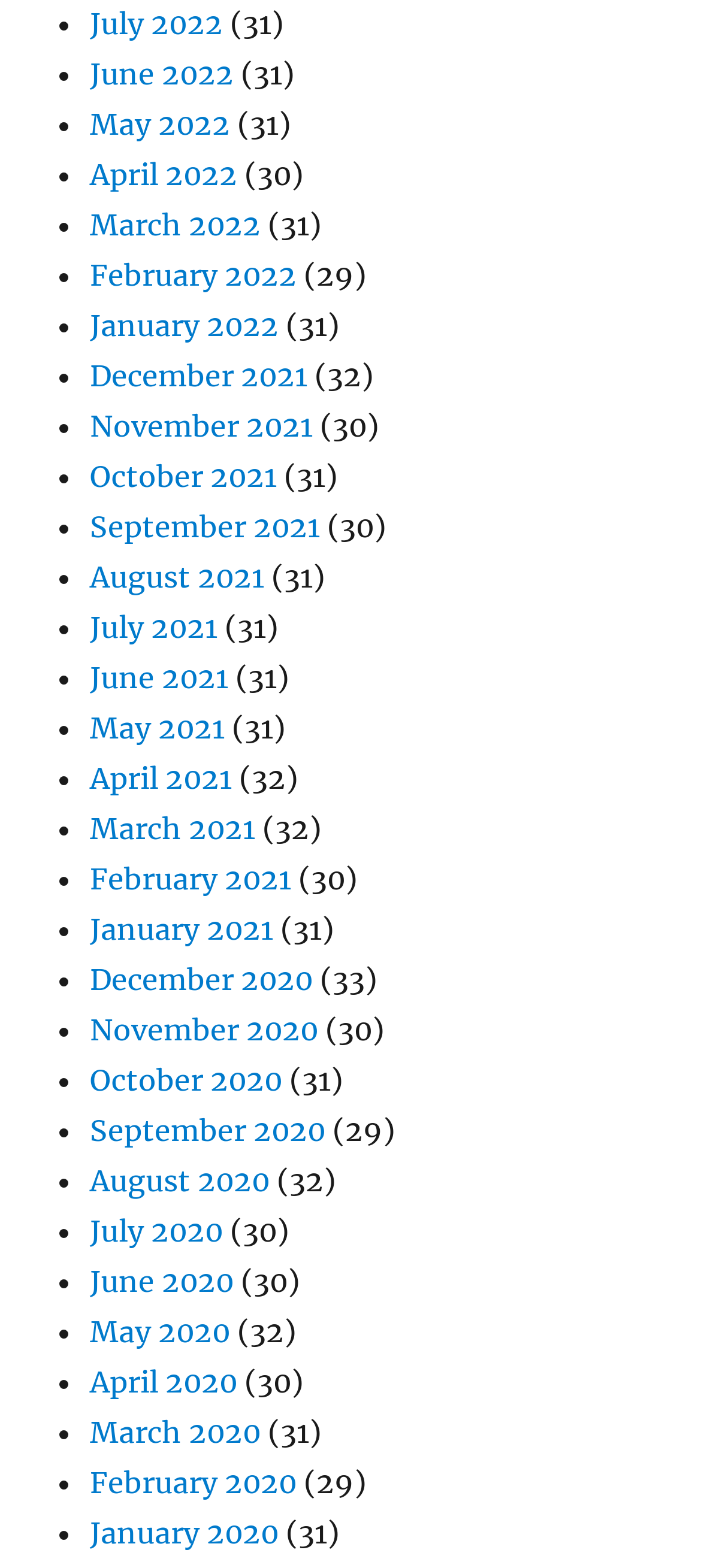Carefully observe the image and respond to the question with a detailed answer:
What is the month with the most days listed?

I counted the number of days listed for each month and found that December 2021 has 32 days, which is the most among all the months listed.